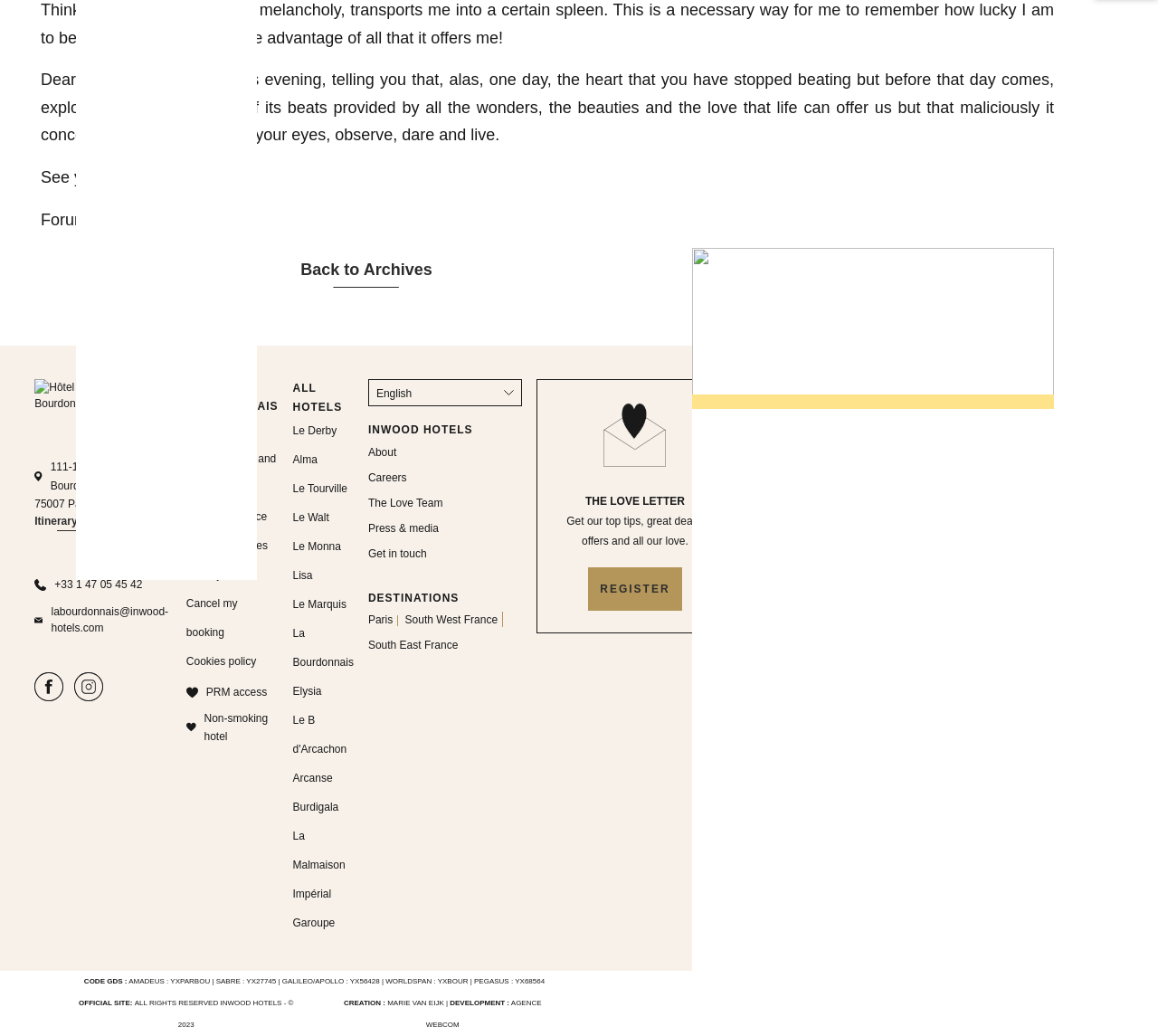Identify the bounding box coordinates of the section that should be clicked to achieve the task described: "Find out more".

[0.105, 0.492, 0.182, 0.522]